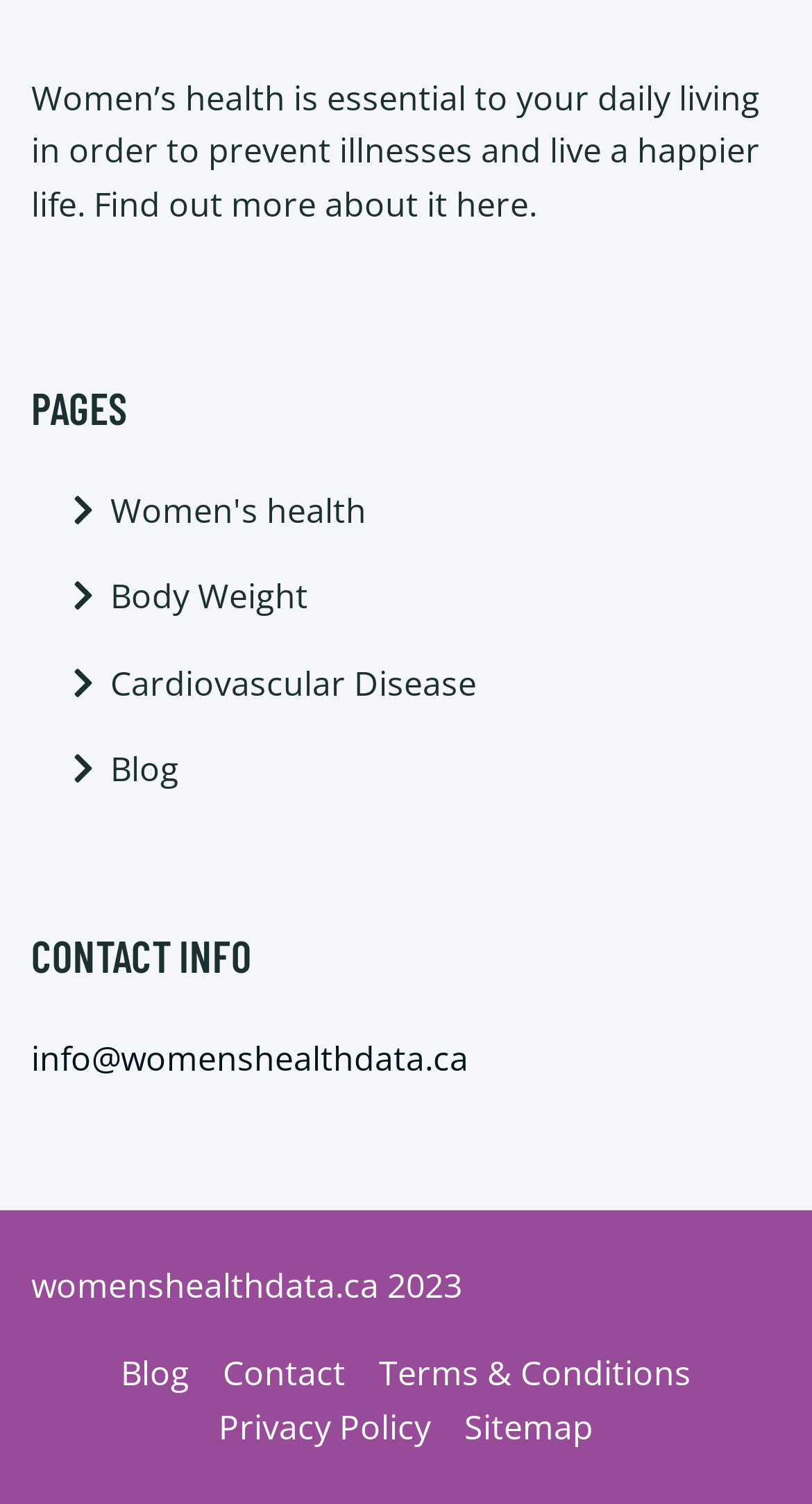Find the bounding box coordinates of the clickable area that will achieve the following instruction: "Learn about women's health".

[0.136, 0.322, 0.451, 0.358]